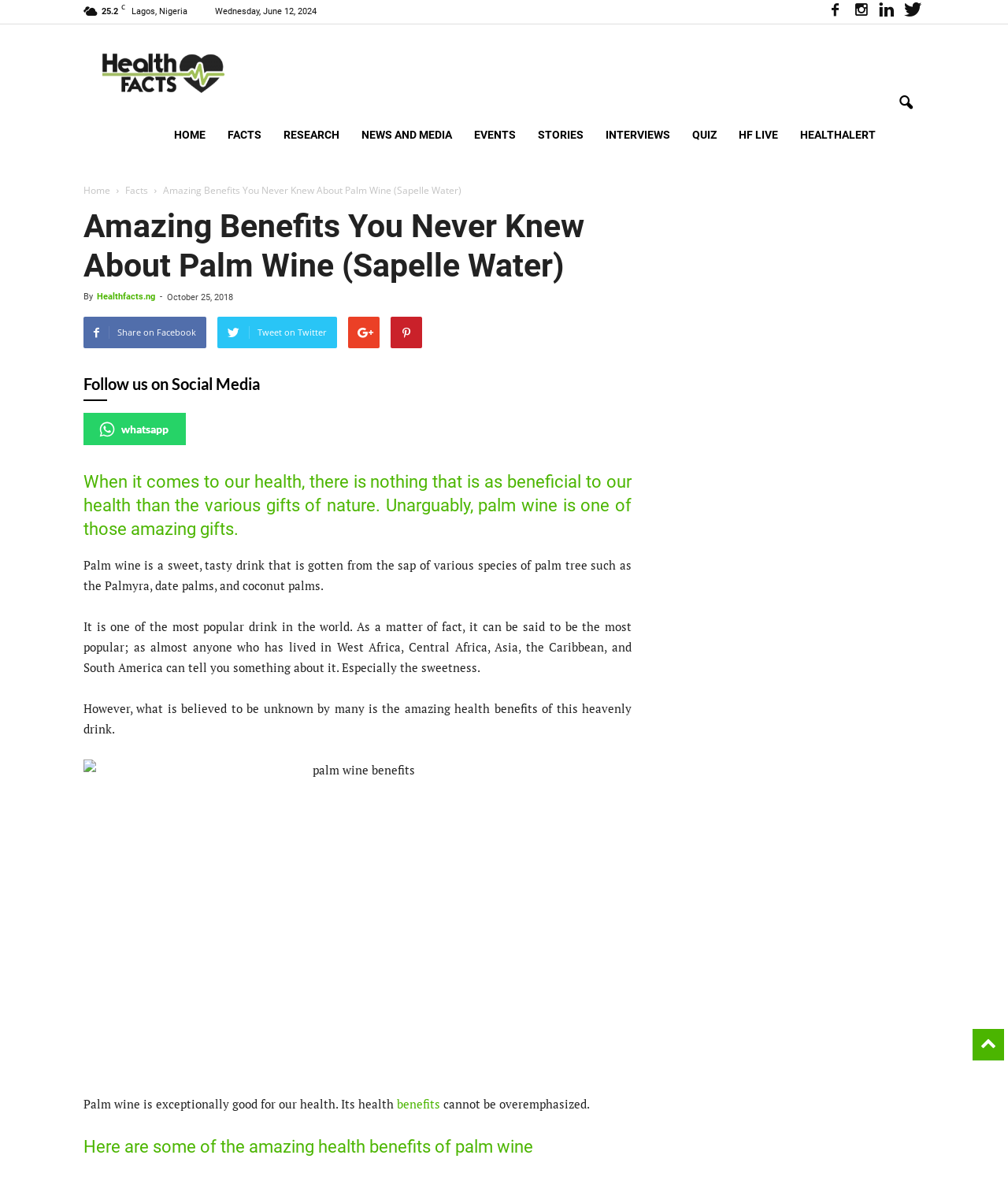How many social media platforms are mentioned?
Refer to the image and answer the question using a single word or phrase.

5